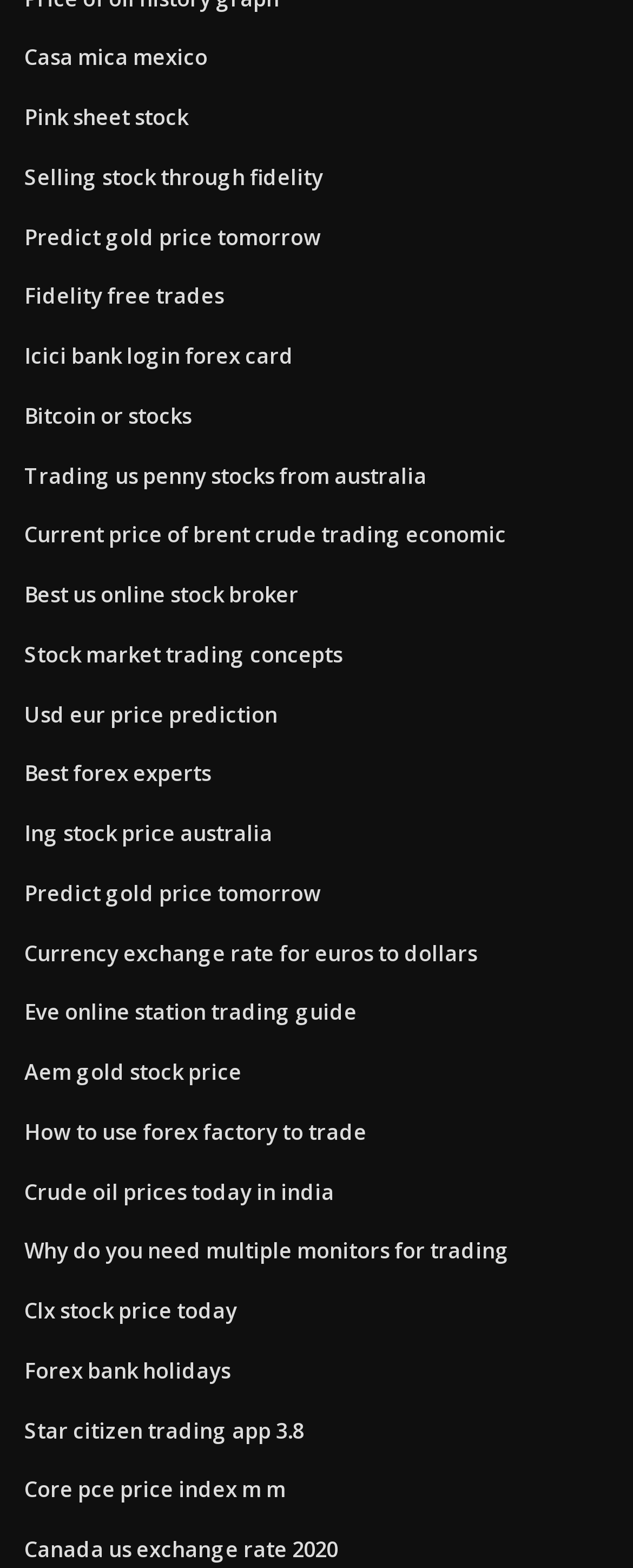Answer the question using only a single word or phrase: 
Can I find information about gold prices on this webpage?

Yes